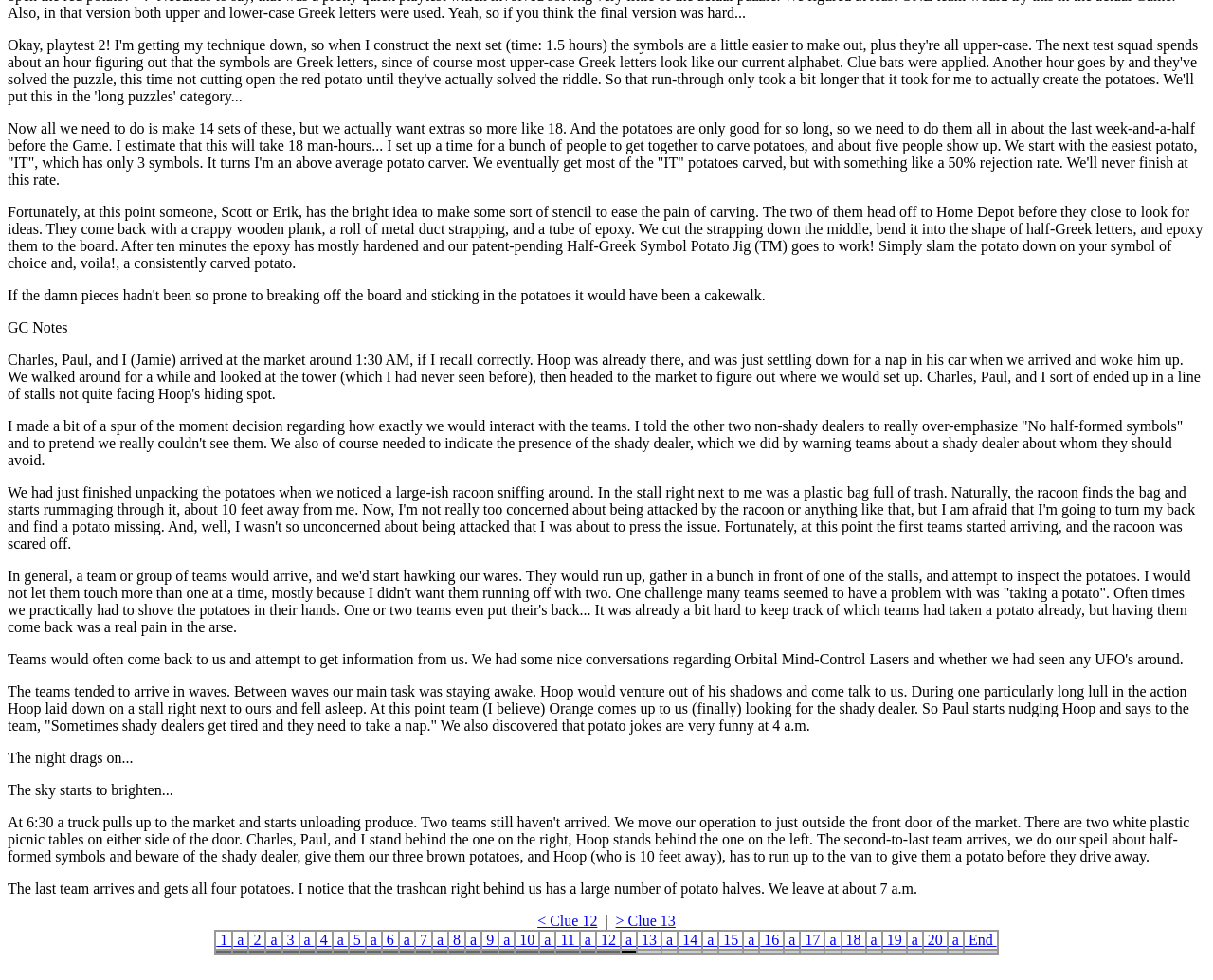Bounding box coordinates are specified in the format (top-left x, top-left y, bottom-right x, bottom-right y). All values are floating point numbers bounded between 0 and 1. Please provide the bounding box coordinate of the region this sentence describes: End

[0.795, 0.951, 0.822, 0.967]